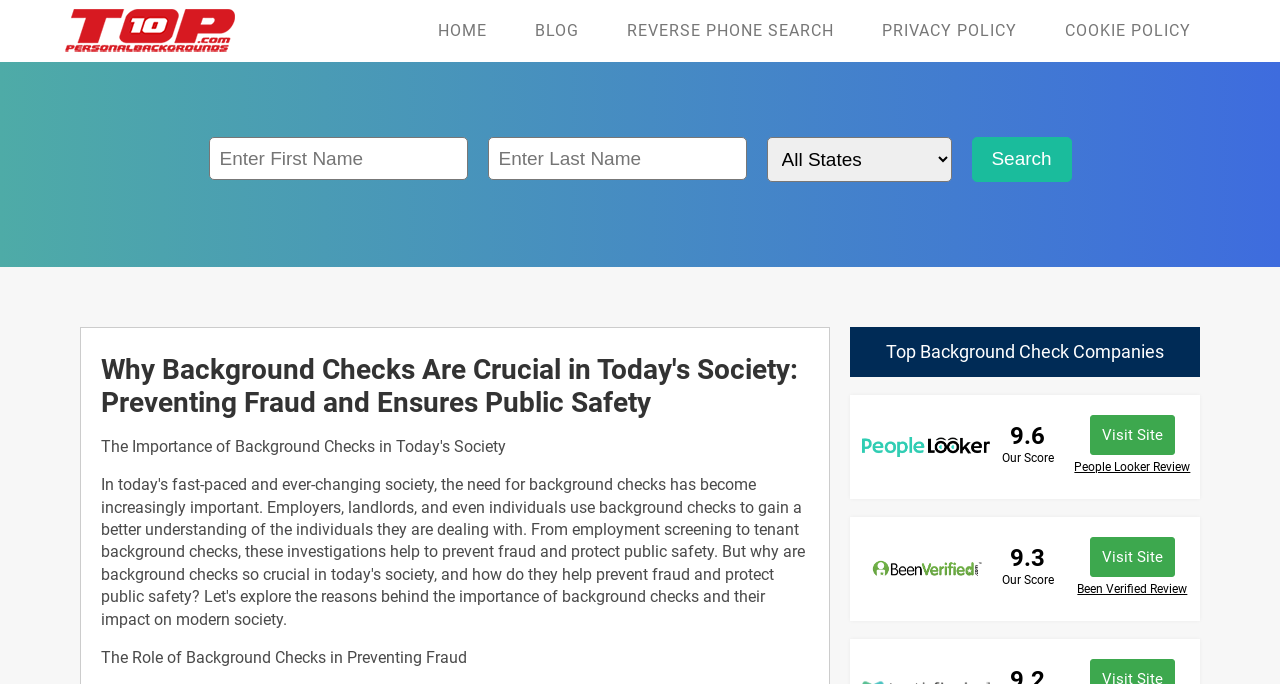Locate the bounding box coordinates of the UI element described by: "Visit Site". Provide the coordinates as four float numbers between 0 and 1, formatted as [left, top, right, bottom].

[0.851, 0.607, 0.918, 0.666]